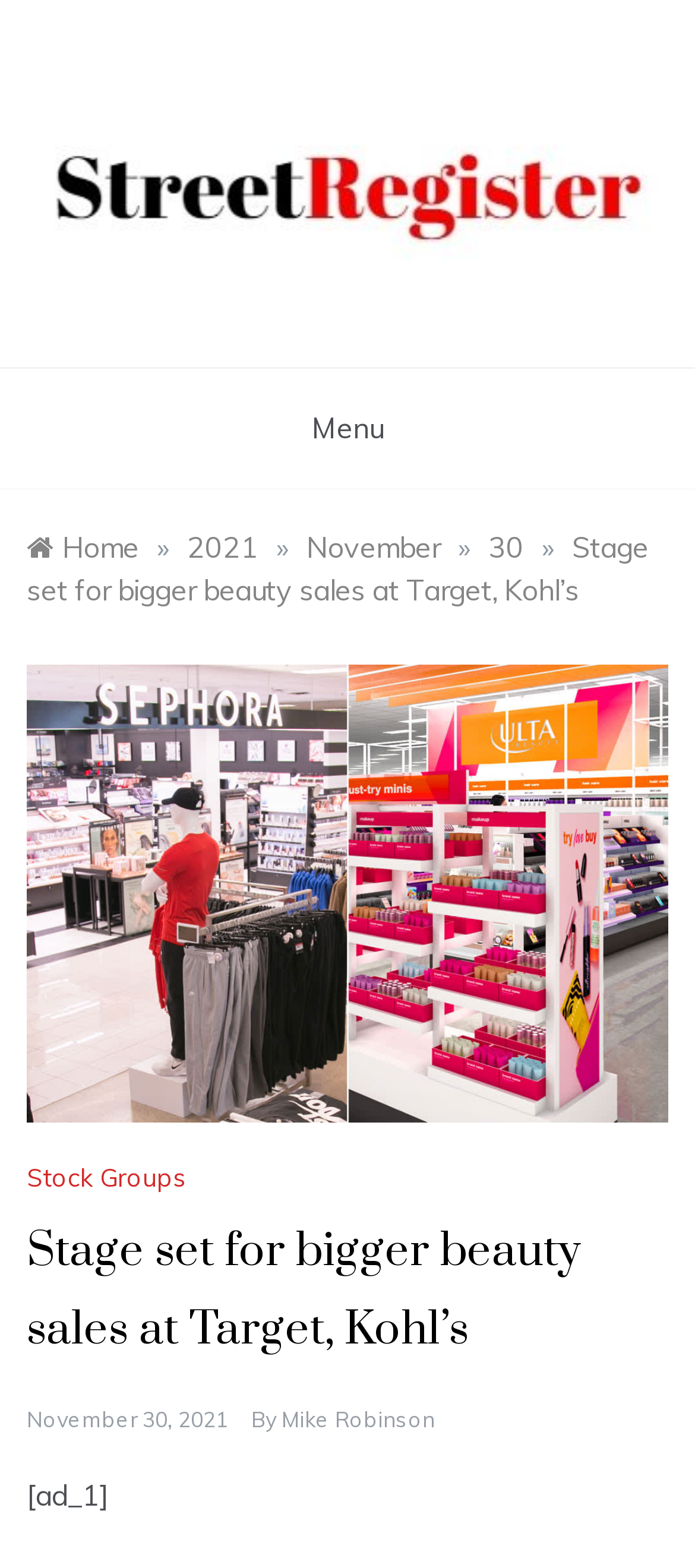Based on the image, please respond to the question with as much detail as possible:
What is the current page about?

The current page is about the beauty sales at Target and Kohl's, as indicated by the heading 'Stage set for bigger beauty sales at Target, Kohl’s' and the content of the page.